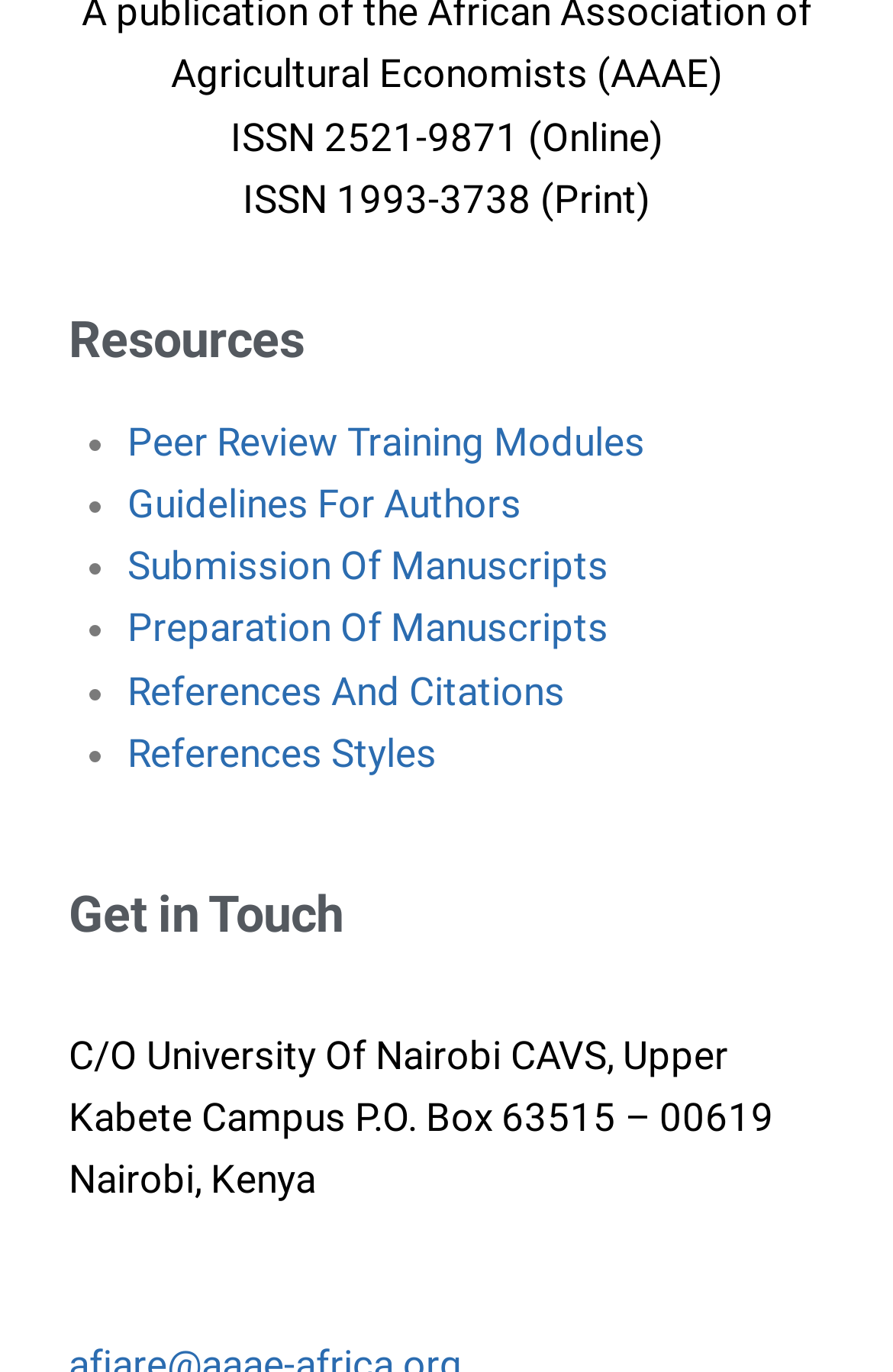How many headings are on the webpage?
Kindly offer a comprehensive and detailed response to the question.

I counted the number of headings on the webpage, which are 'Resources' and 'Get in Touch'. There are 2 headings in total.